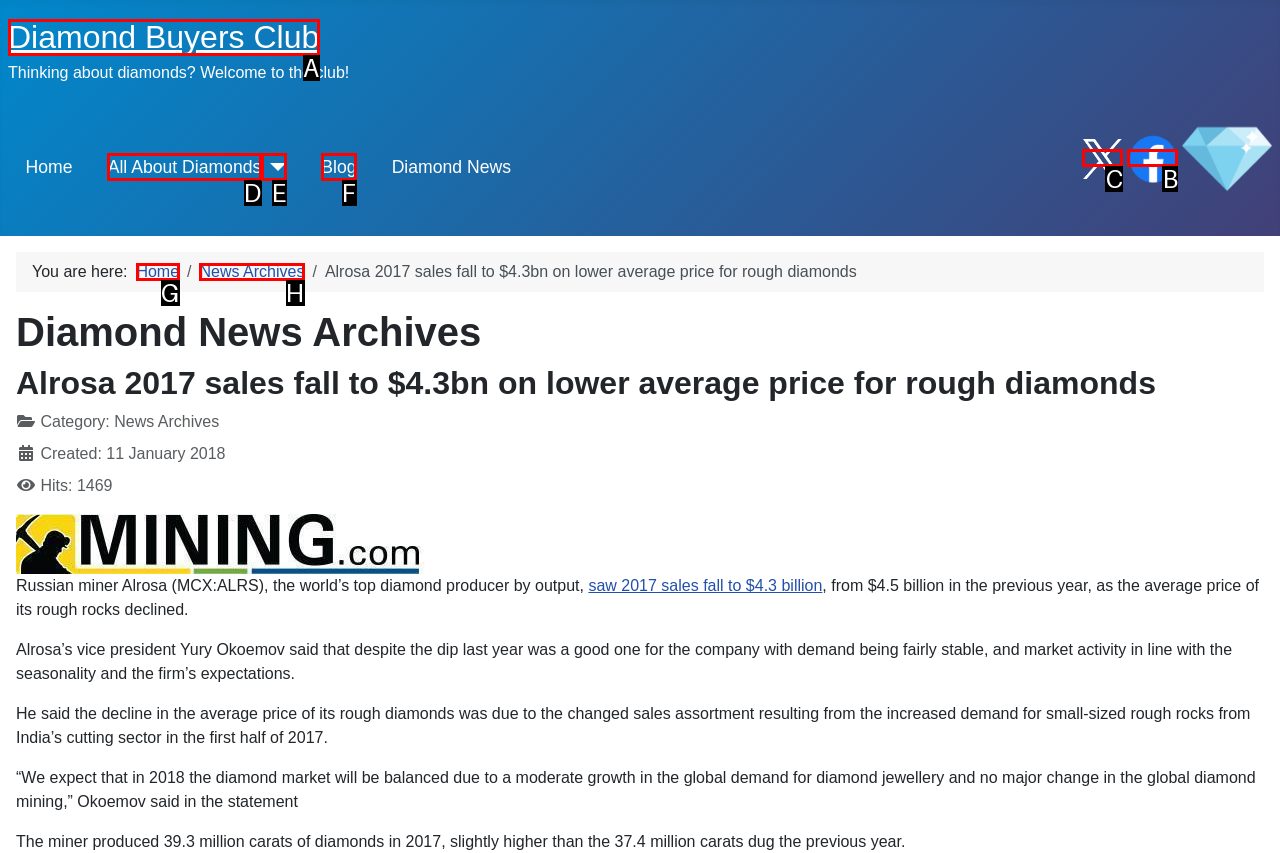Based on the task: Follow the Diamond Buyers Club on Twitter, which UI element should be clicked? Answer with the letter that corresponds to the correct option from the choices given.

C